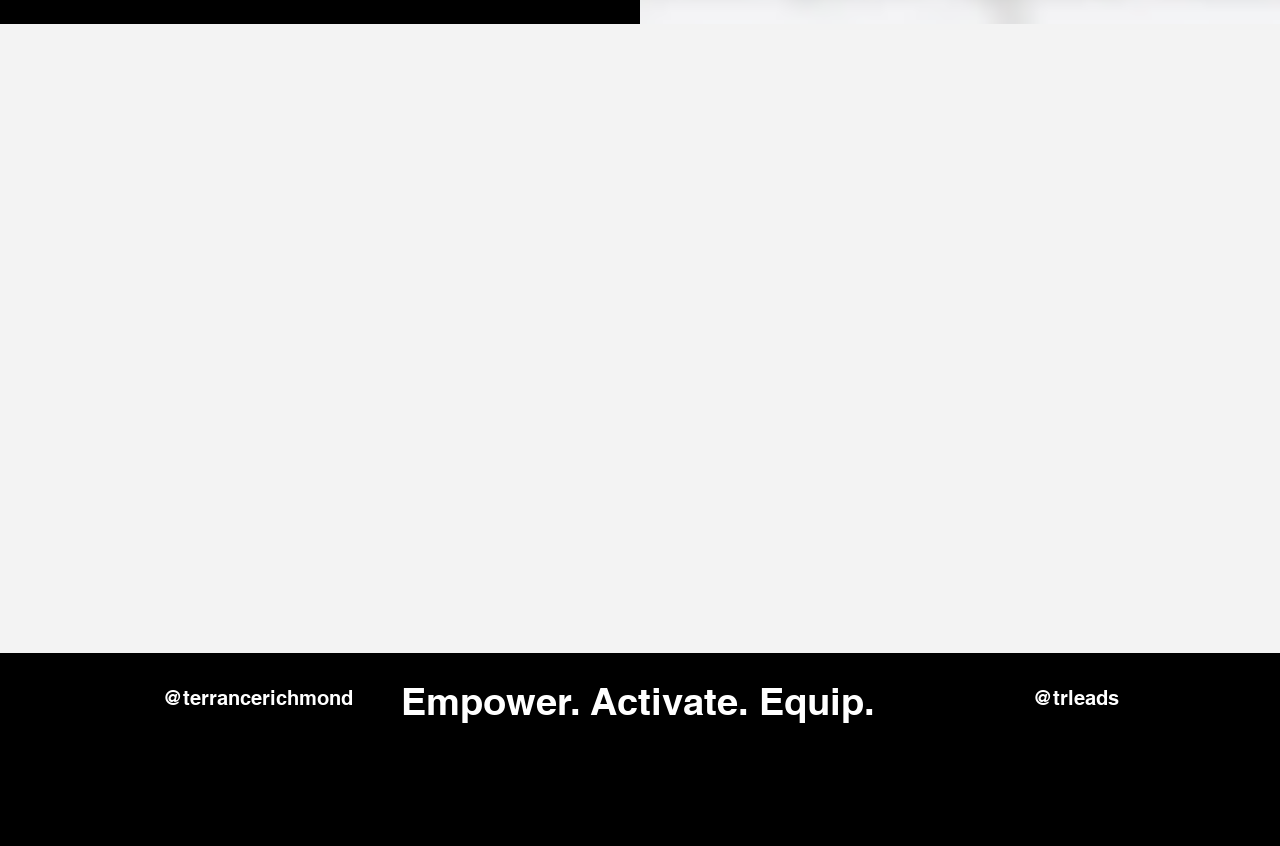What is the name of the YouTube channel? Look at the image and give a one-word or short phrase answer.

TR Leads